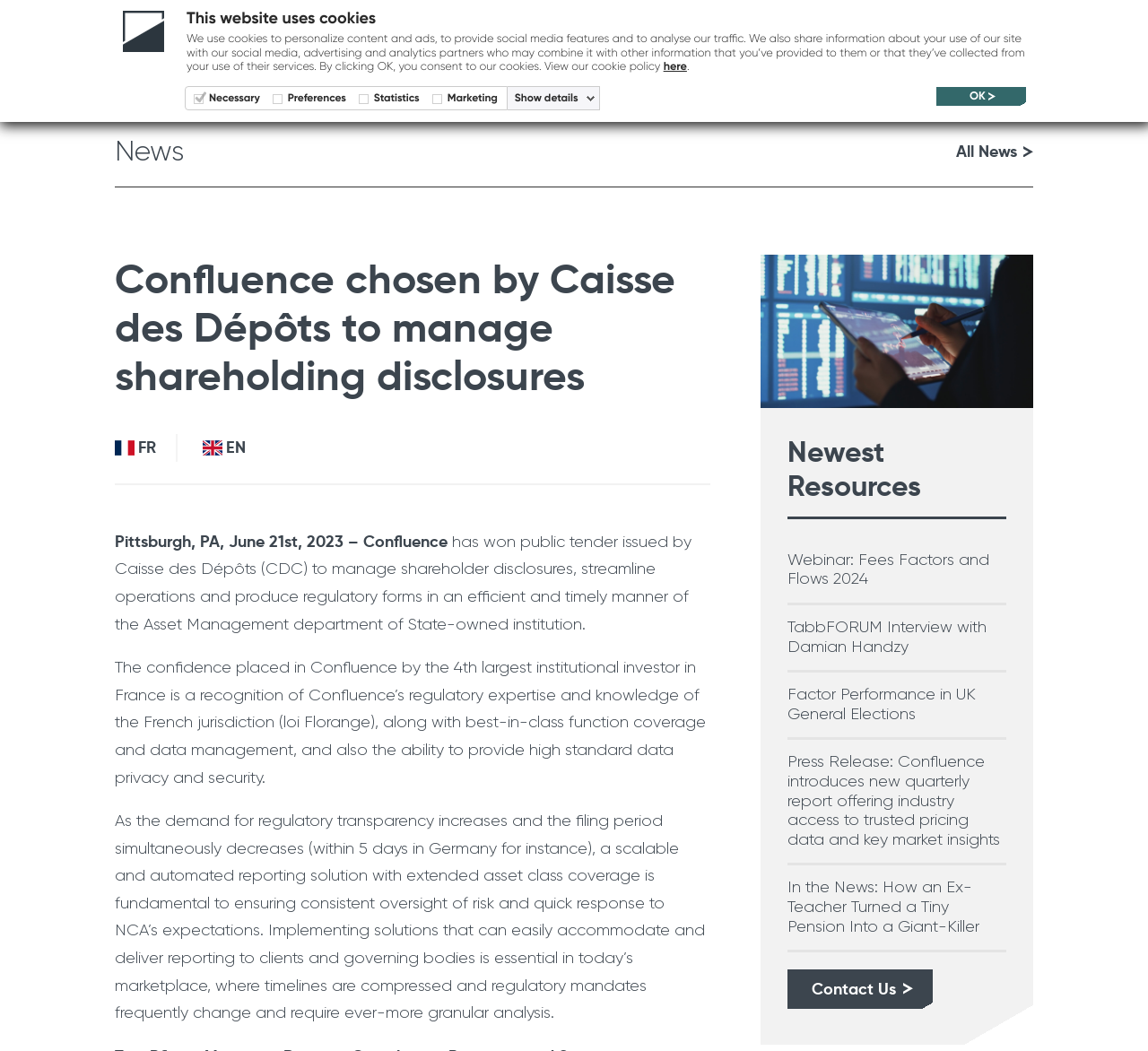Construct a thorough caption encompassing all aspects of the webpage.

This webpage is about Confluence, a company that provides regulatory expertise and knowledge of the French jurisdiction. At the top left corner, there is a logo of Confluence. Next to it, there is a heading that says "This website uses cookies" with a description of how the website uses cookies and a link to view the cookie policy. Below this, there is a layout table with checkboxes for necessary, preference, statistics, and marketing cookies.

On the top right corner, there is a search bar with a button to search for specific content. Below the search bar, there are several links to different sections of the website, including Solutions, Services, Clients, Resources, Events, News, About, Contact, and Log in.

The main content of the webpage is divided into two sections. The first section is about Confluence being chosen by Caisse des Dépôts to manage shareholding disclosures. There is a heading with this title, followed by a paragraph of text that describes the details of the tender. Below this, there are two links to switch between French and English languages.

The second section is about the newest resources, which includes several links to webinars, interviews, and press releases related to Confluence's services. There is also a button to contact us at the bottom of this section.

Throughout the webpage, there are several images, including the Confluence logo, a logo at the top right corner, and an image at the bottom of the newest resources section.